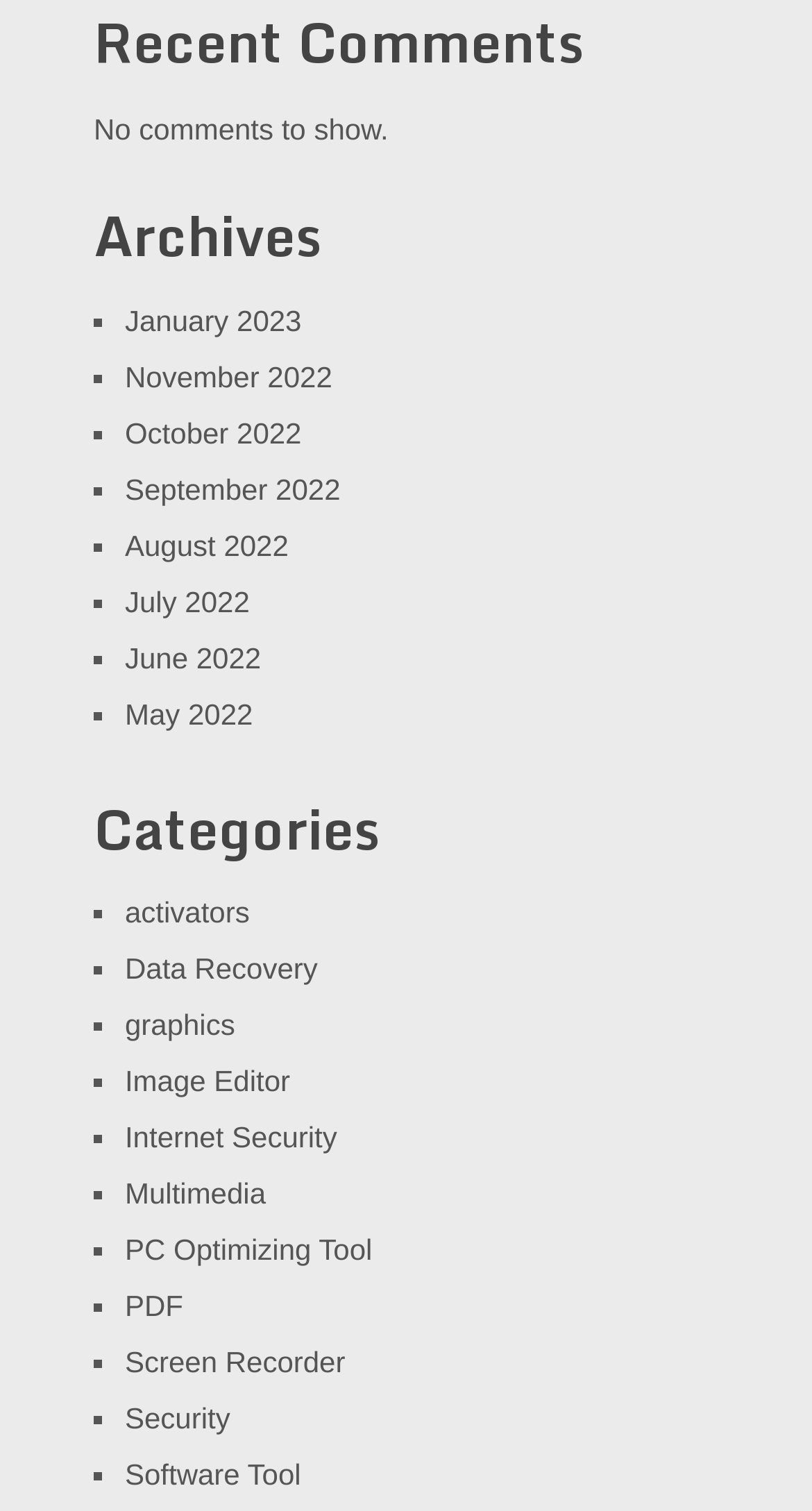Is there a comment section on this webpage?
Utilize the information in the image to give a detailed answer to the question.

I saw a heading that says 'Recent Comments', but the text underneath says 'No comments to show.', which suggests that there are no comments to display, and therefore, there is no comment section on this webpage.